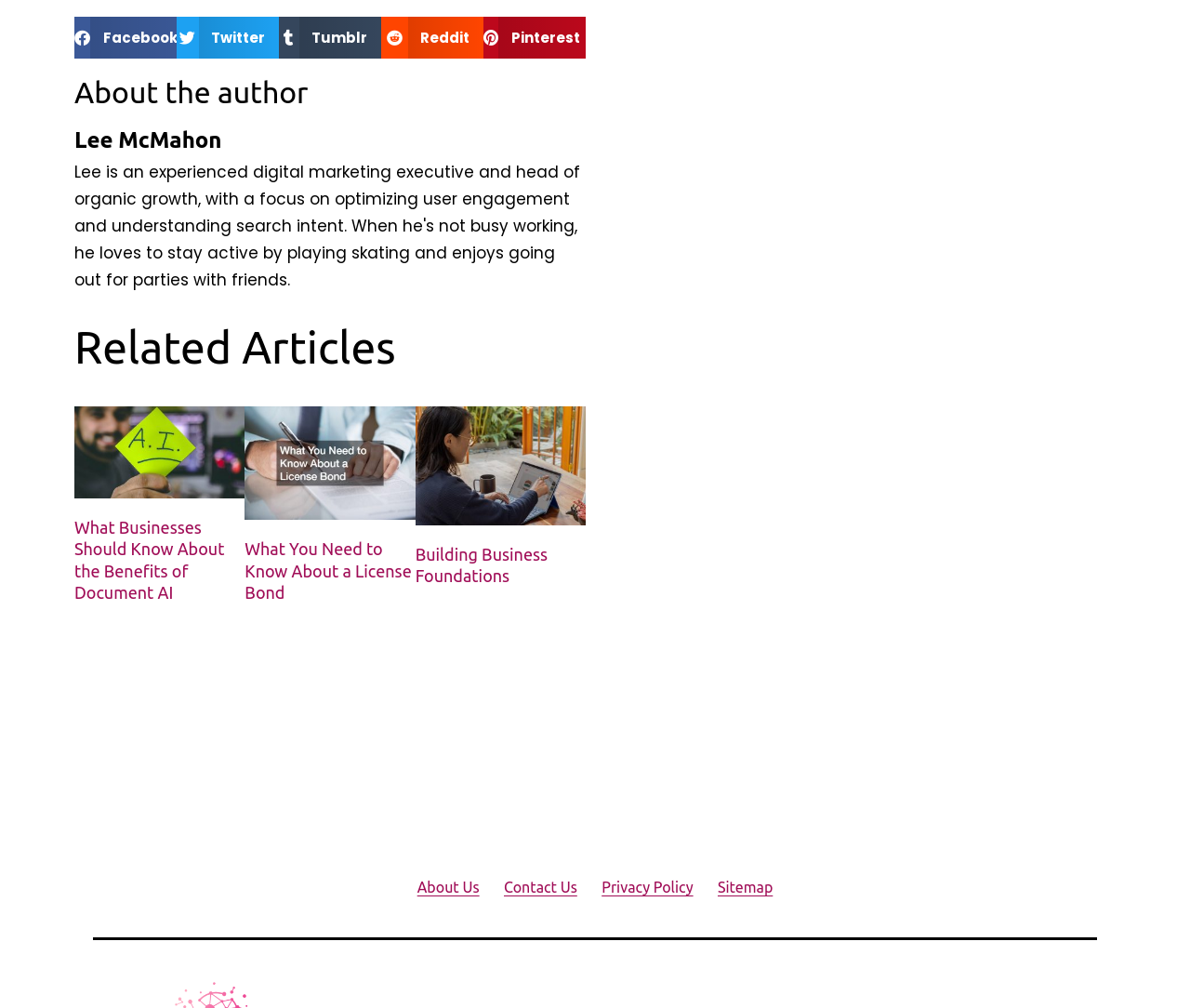Locate the bounding box coordinates of the UI element described by: "Building Business Foundations". Provide the coordinates as four float numbers between 0 and 1, formatted as [left, top, right, bottom].

[0.349, 0.54, 0.46, 0.58]